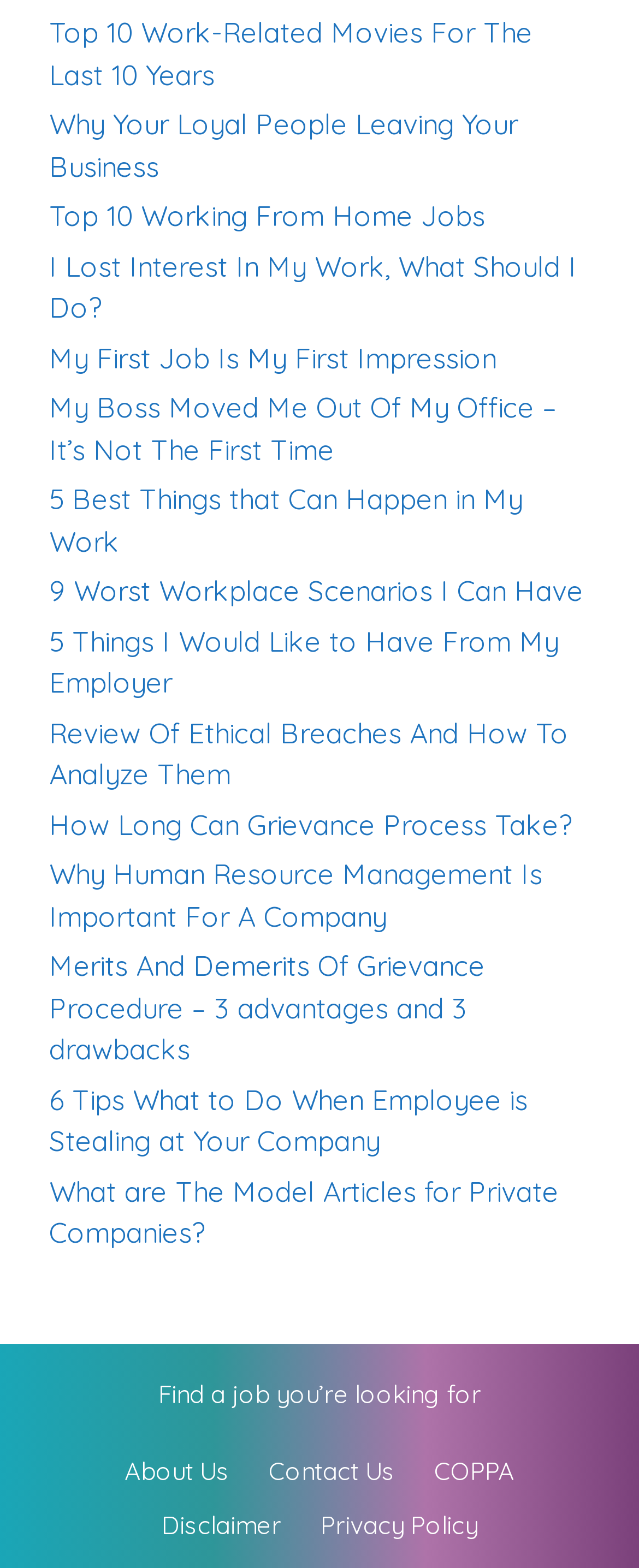Find the bounding box coordinates for the UI element whose description is: "About Us". The coordinates should be four float numbers between 0 and 1, in the format [left, top, right, bottom].

[0.195, 0.929, 0.359, 0.949]